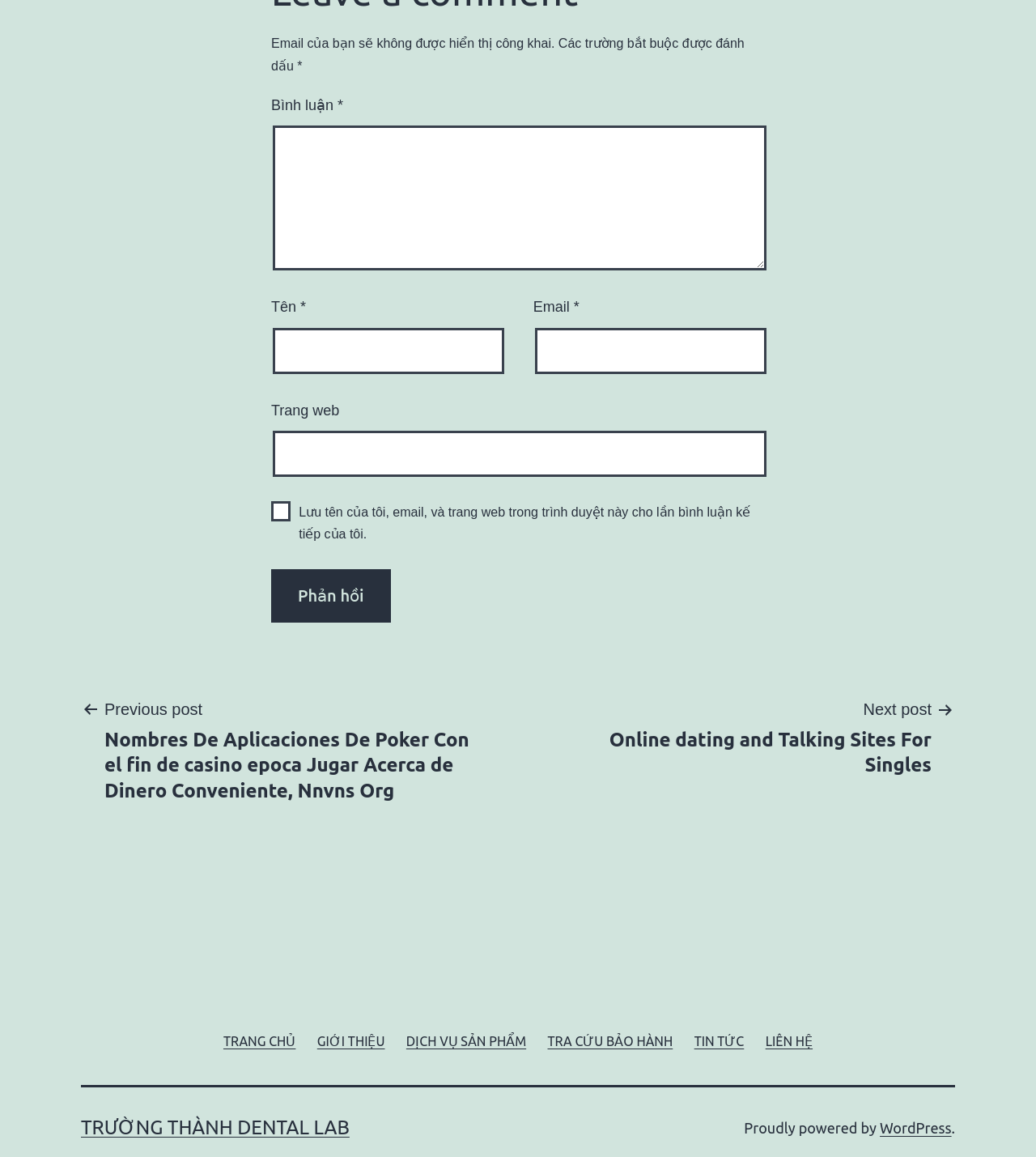Reply to the question with a single word or phrase:
How many required fields are in the comment form?

3